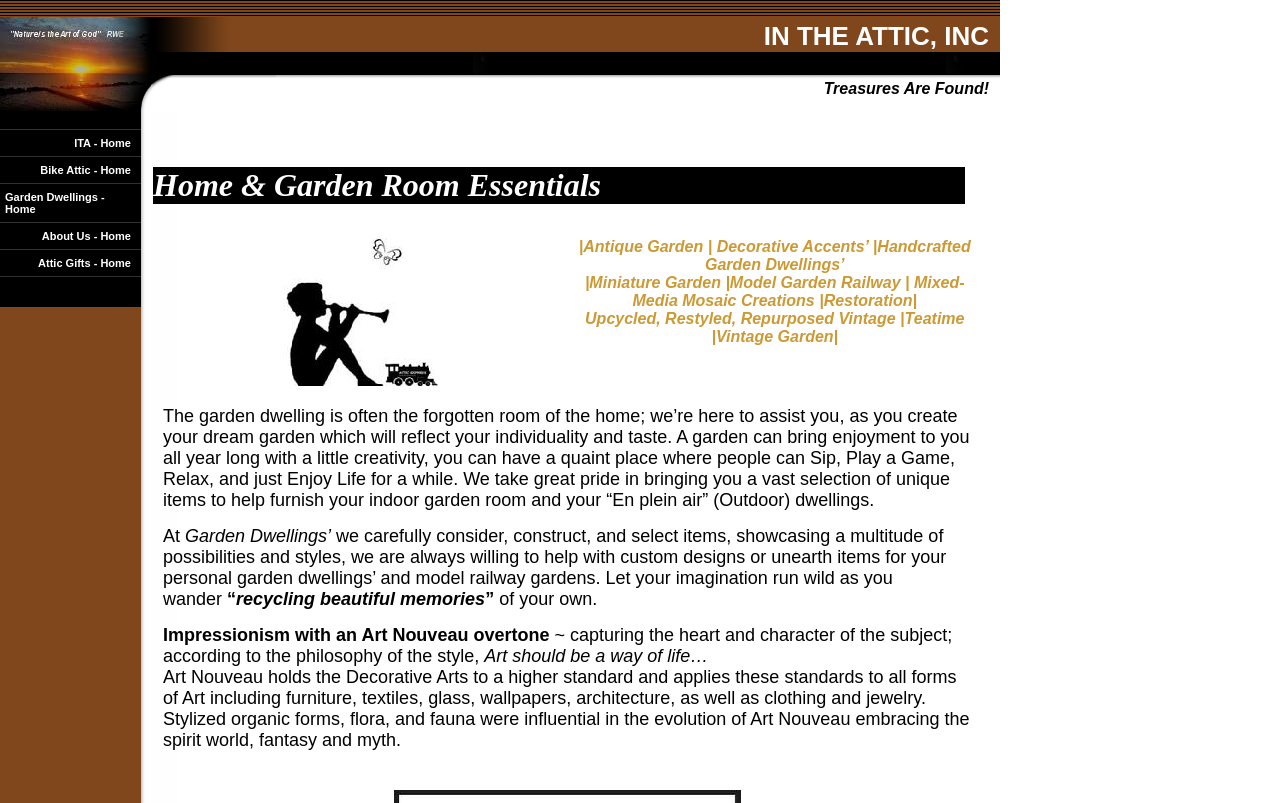What is the purpose of the Counter element?
Look at the image and answer the question with a single word or phrase.

To display a counter